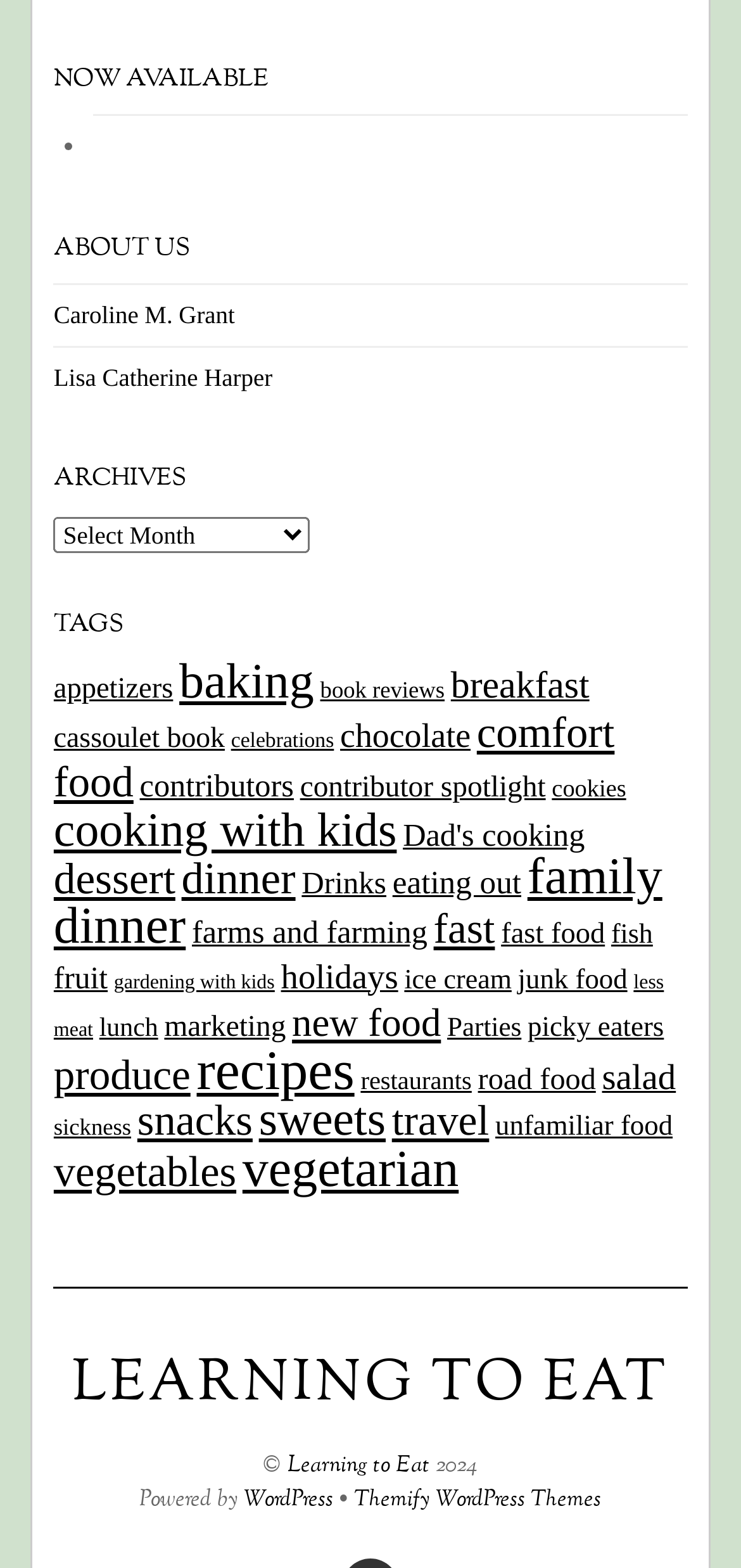Find the bounding box coordinates of the element to click in order to complete this instruction: "Select 'baking' from the tags". The bounding box coordinates must be four float numbers between 0 and 1, denoted as [left, top, right, bottom].

[0.242, 0.417, 0.424, 0.452]